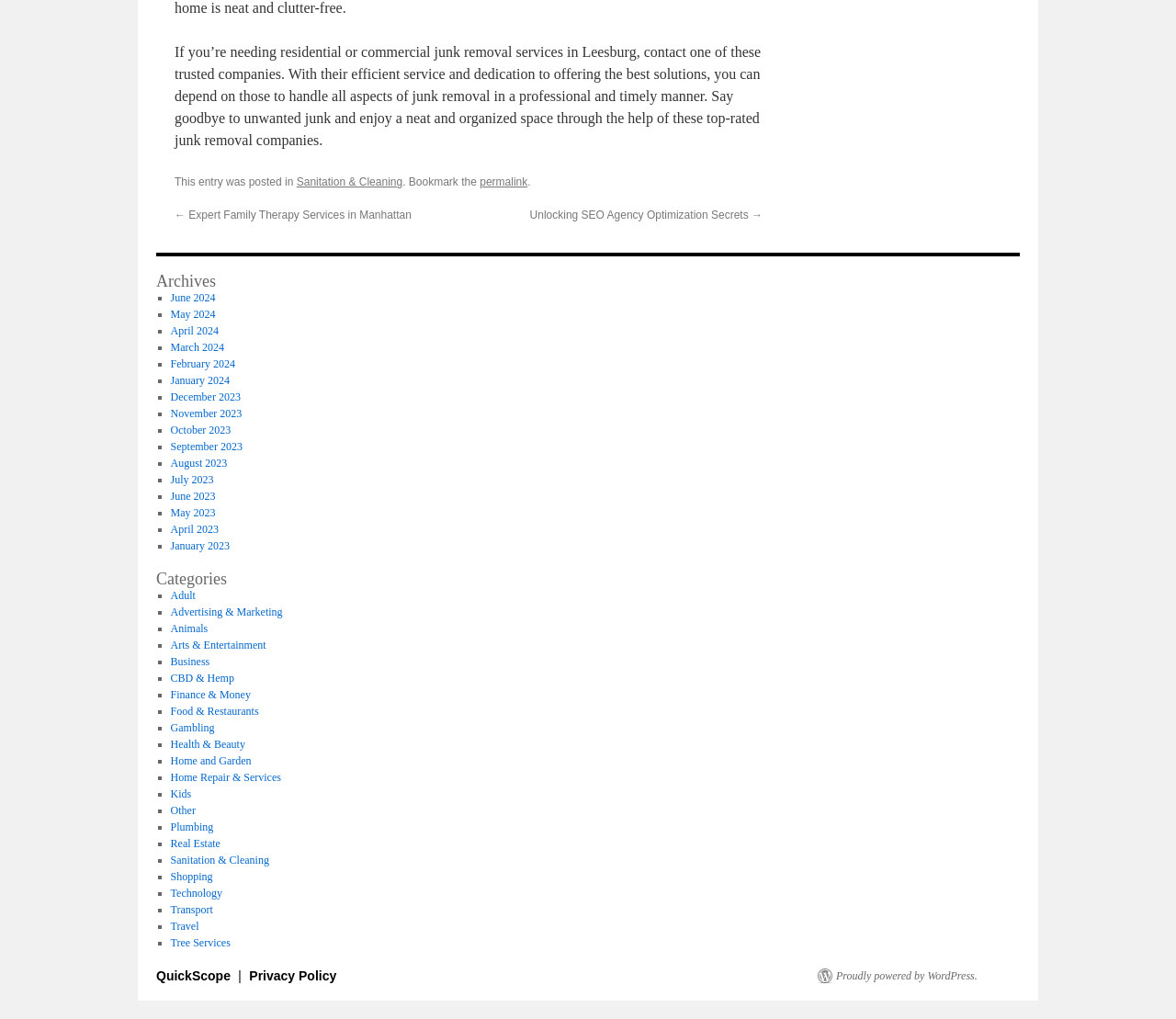Provide a one-word or short-phrase answer to the question:
What type of companies are being referred to?

Junk removal companies